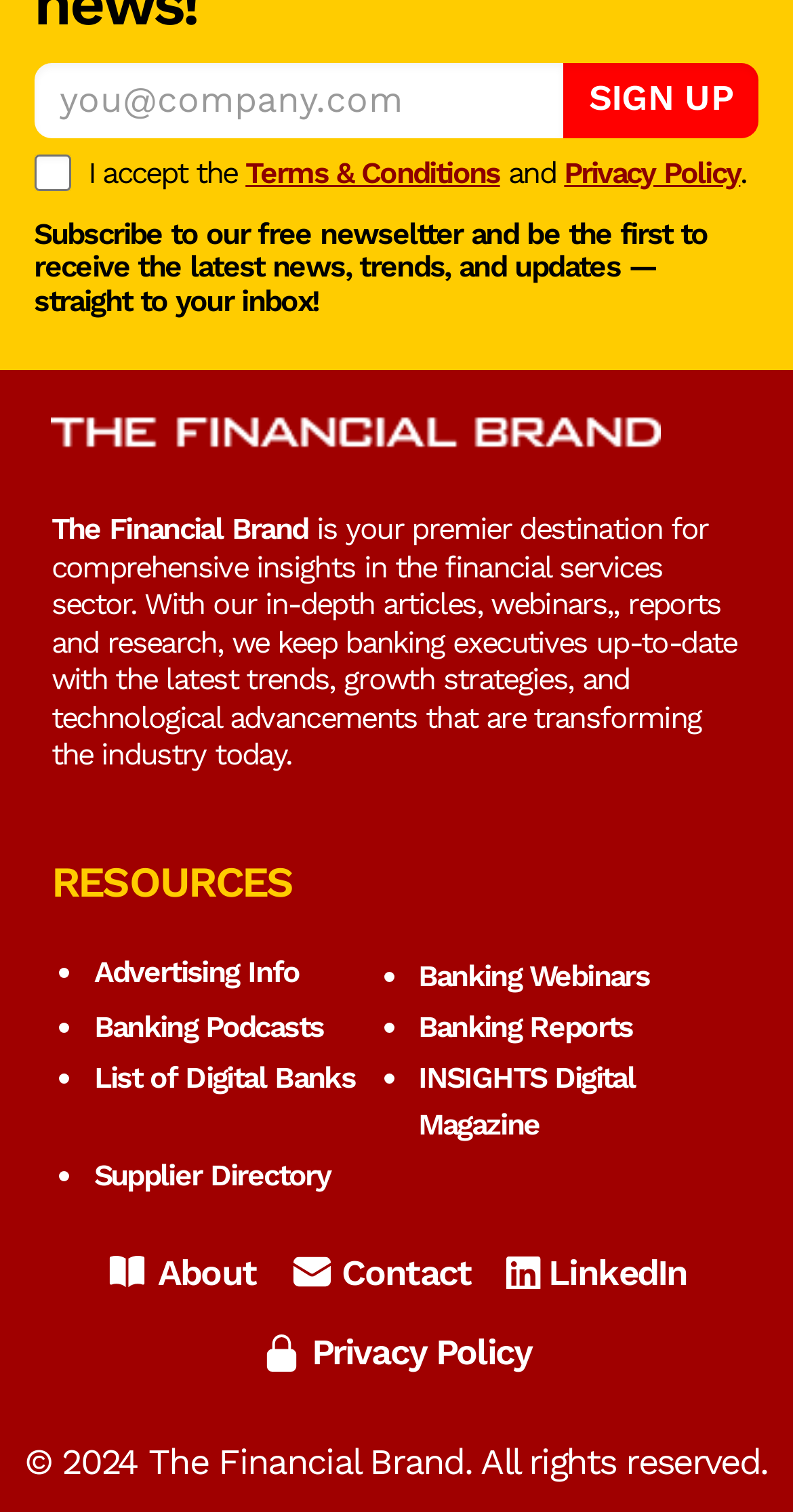Locate the bounding box coordinates of the region to be clicked to comply with the following instruction: "Enter email address". The coordinates must be four float numbers between 0 and 1, in the form [left, top, right, bottom].

[0.043, 0.041, 0.71, 0.091]